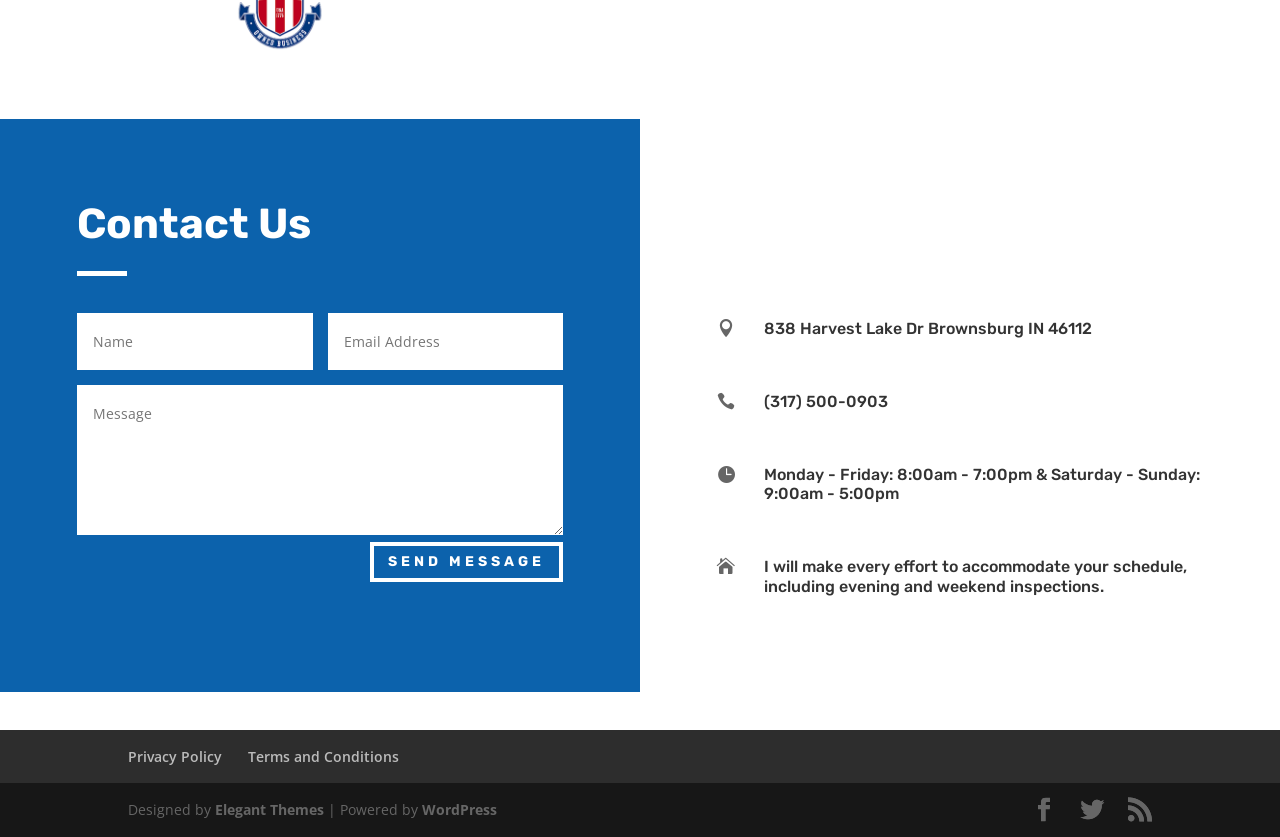Identify the bounding box coordinates of the section to be clicked to complete the task described by the following instruction: "click Instagram link". The coordinates should be four float numbers between 0 and 1, formatted as [left, top, right, bottom].

[0.777, 0.19, 0.817, 0.228]